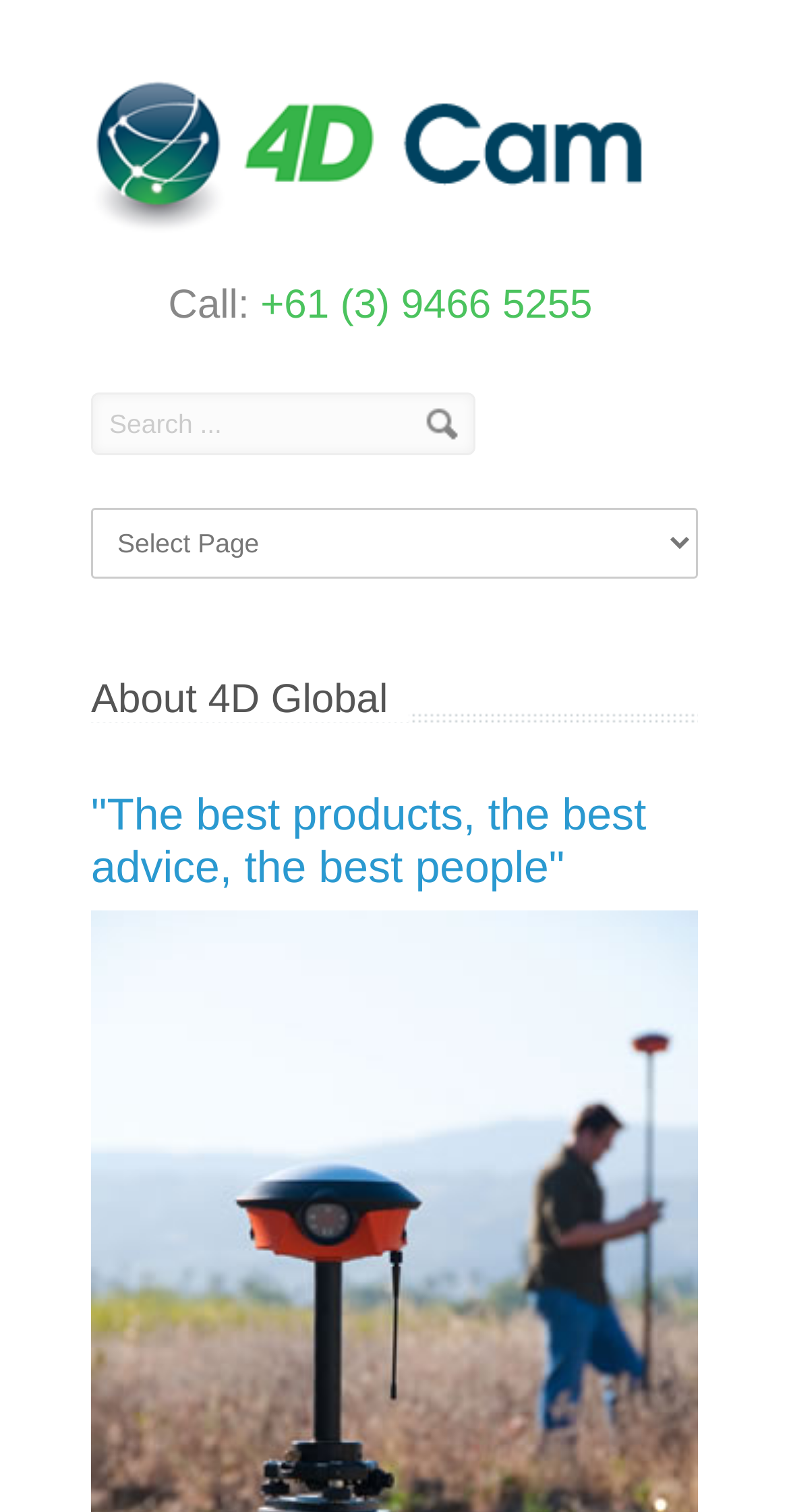Is the search box required?
Provide a detailed and well-explained answer to the question.

I found the search box by looking at the textbox element on the webpage. The 'required' attribute of the textbox is set to 'False', which means it is not required.